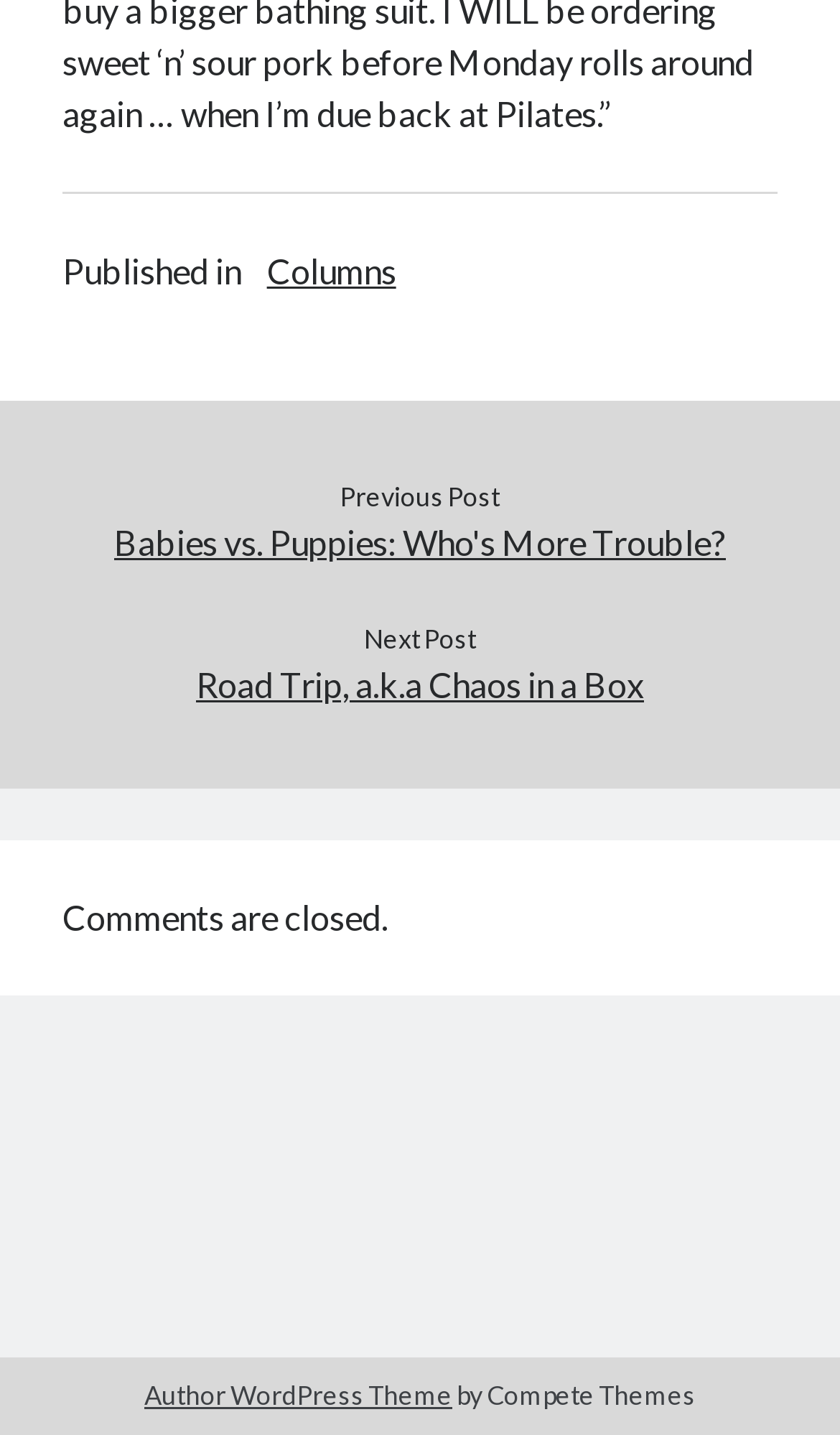Provide the bounding box coordinates of the HTML element this sentence describes: "Author WordPress Theme".

[0.172, 0.961, 0.538, 0.983]